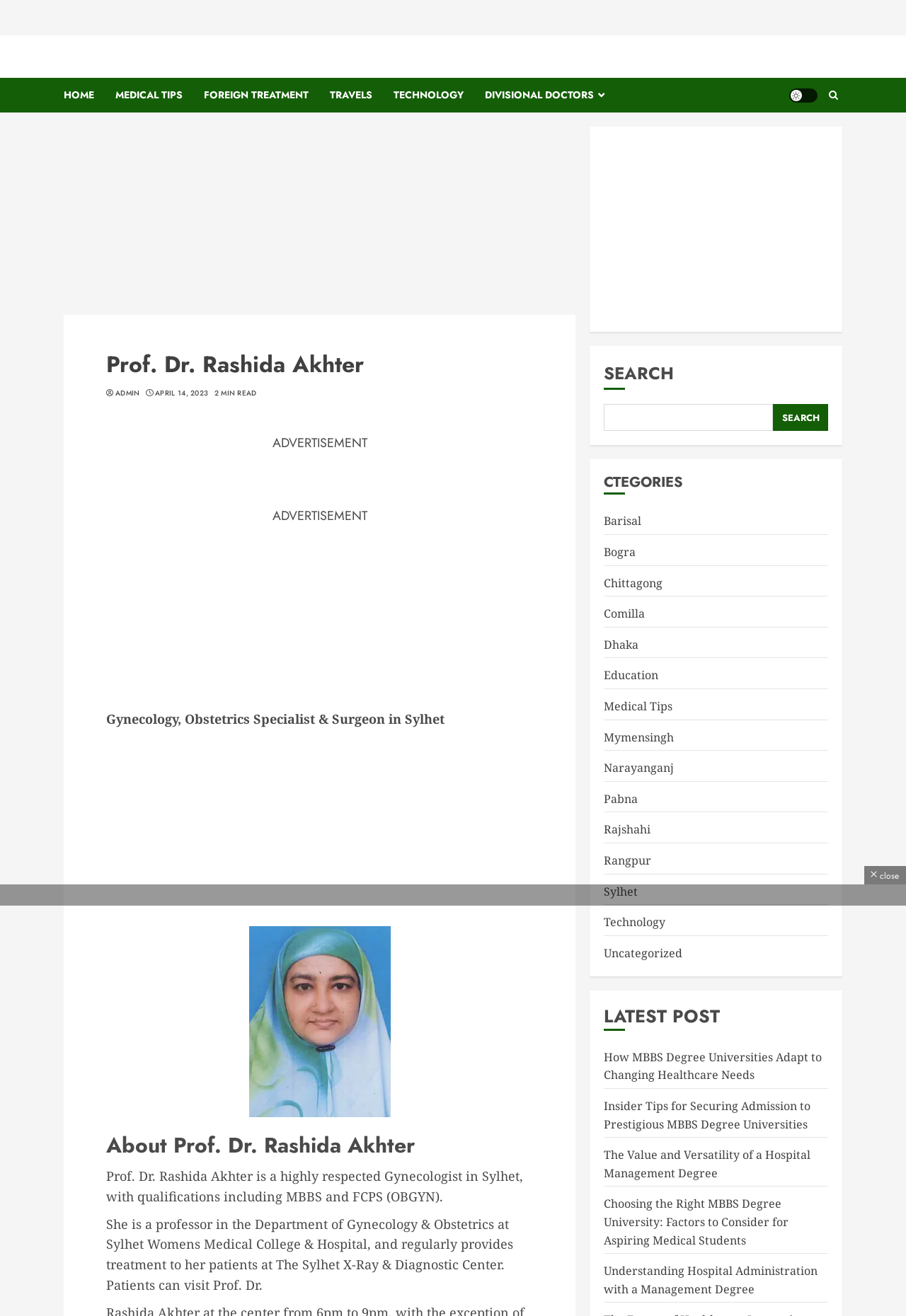Please locate the bounding box coordinates of the element's region that needs to be clicked to follow the instruction: "Click HOME". The bounding box coordinates should be provided as four float numbers between 0 and 1, i.e., [left, top, right, bottom].

[0.07, 0.059, 0.127, 0.085]